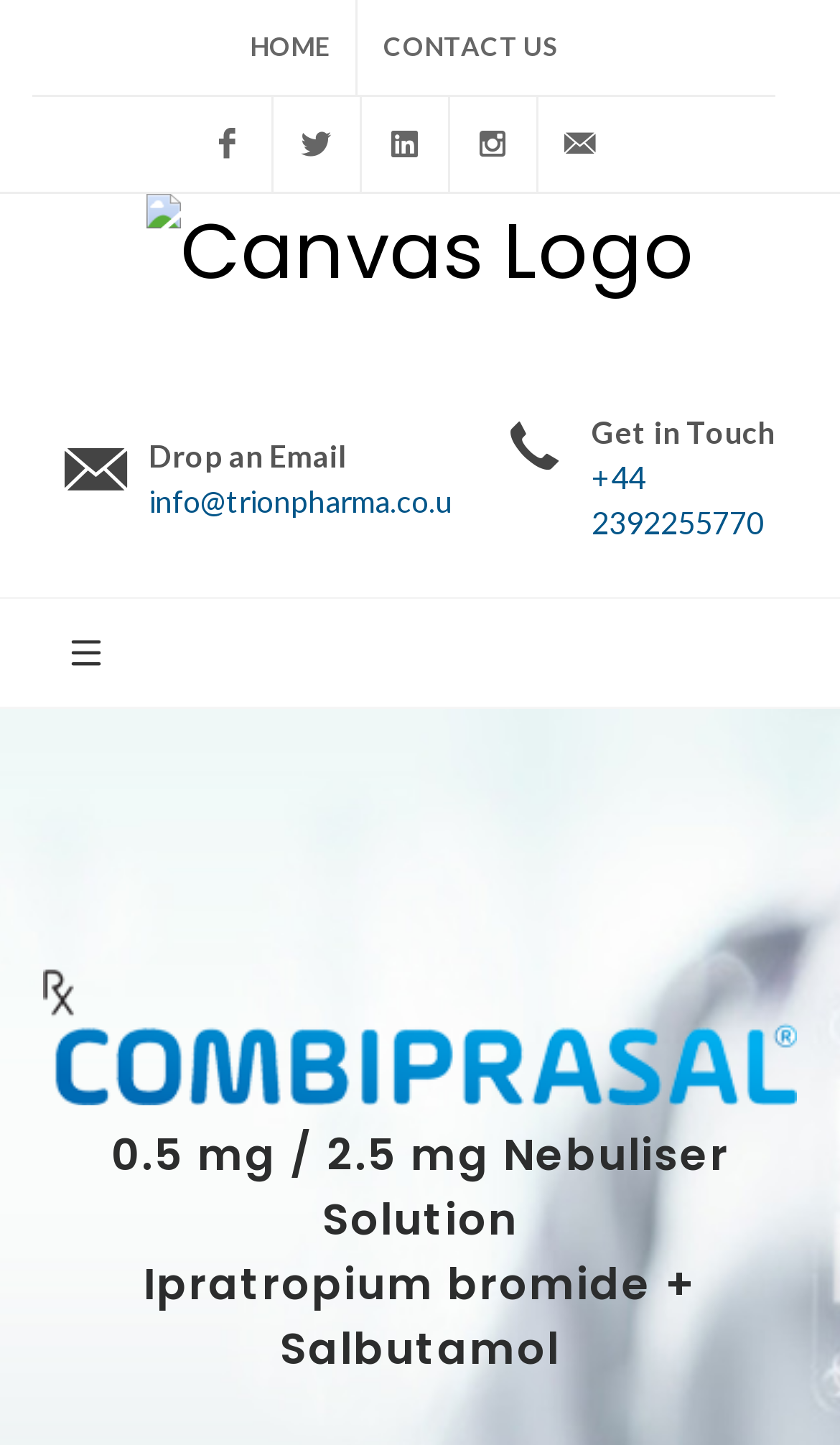Determine the bounding box coordinates for the HTML element described here: "Instagram".

[0.535, 0.067, 0.637, 0.133]